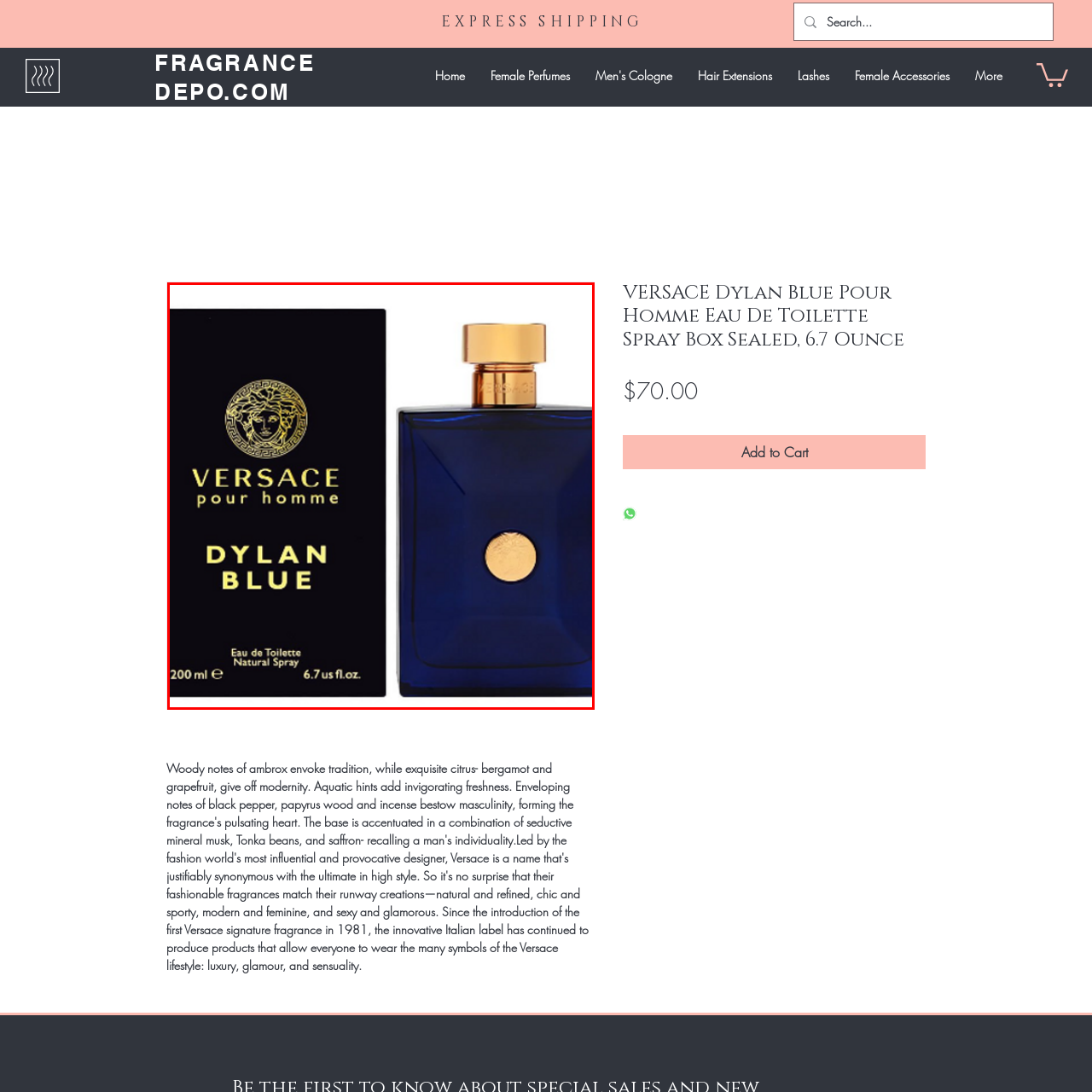Describe extensively the visual content inside the red marked area.

The image showcases the packaging of "VERSACE Dylan Blue Pour Homme Eau De Toilette," a luxurious fragrance designed for men. The box features a sleek design, primarily in a deep blue hue with elegant gold accents. Prominently displayed on the front is the brand name "VERSACE" at the top, followed by the name of the fragrance "DYLAN BLUE" in bold white letters. 

The box is adorned with iconic Versace motifs, including the classic Medusa emblem, which adds a touch of opulence. This fragrance is presented in a 200 ml (6.7 oz) bottle, signifying a generous size for those who appreciate long-lasting scents. The bottle itself has a refined and stylish shape, embodying modern elegance. The overall branding communicates a sense of sophistication and masculinity, making it an attractive option for fragrance enthusiasts.